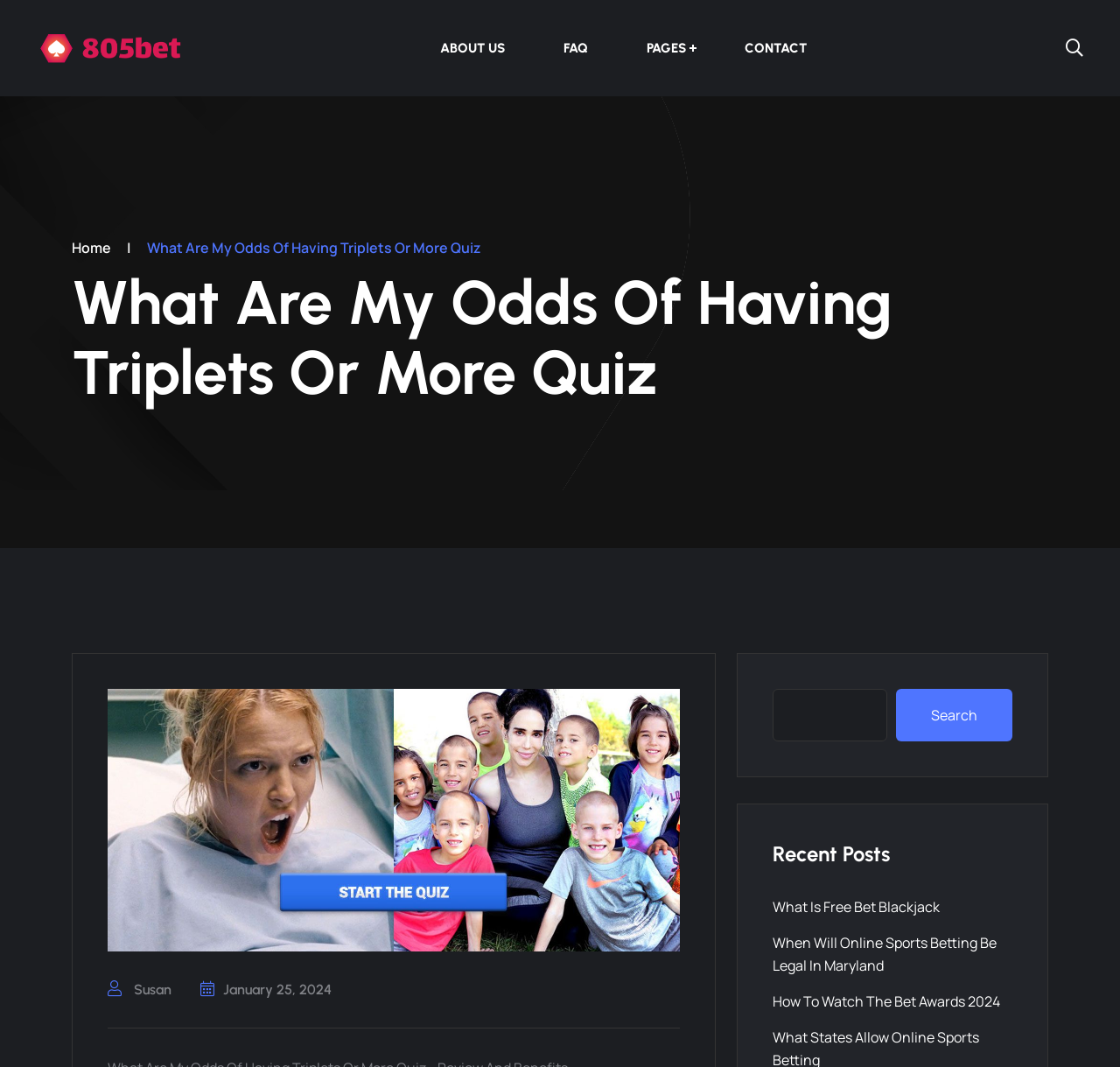Show the bounding box coordinates for the HTML element described as: "Contact".

[0.64, 0.0, 0.745, 0.09]